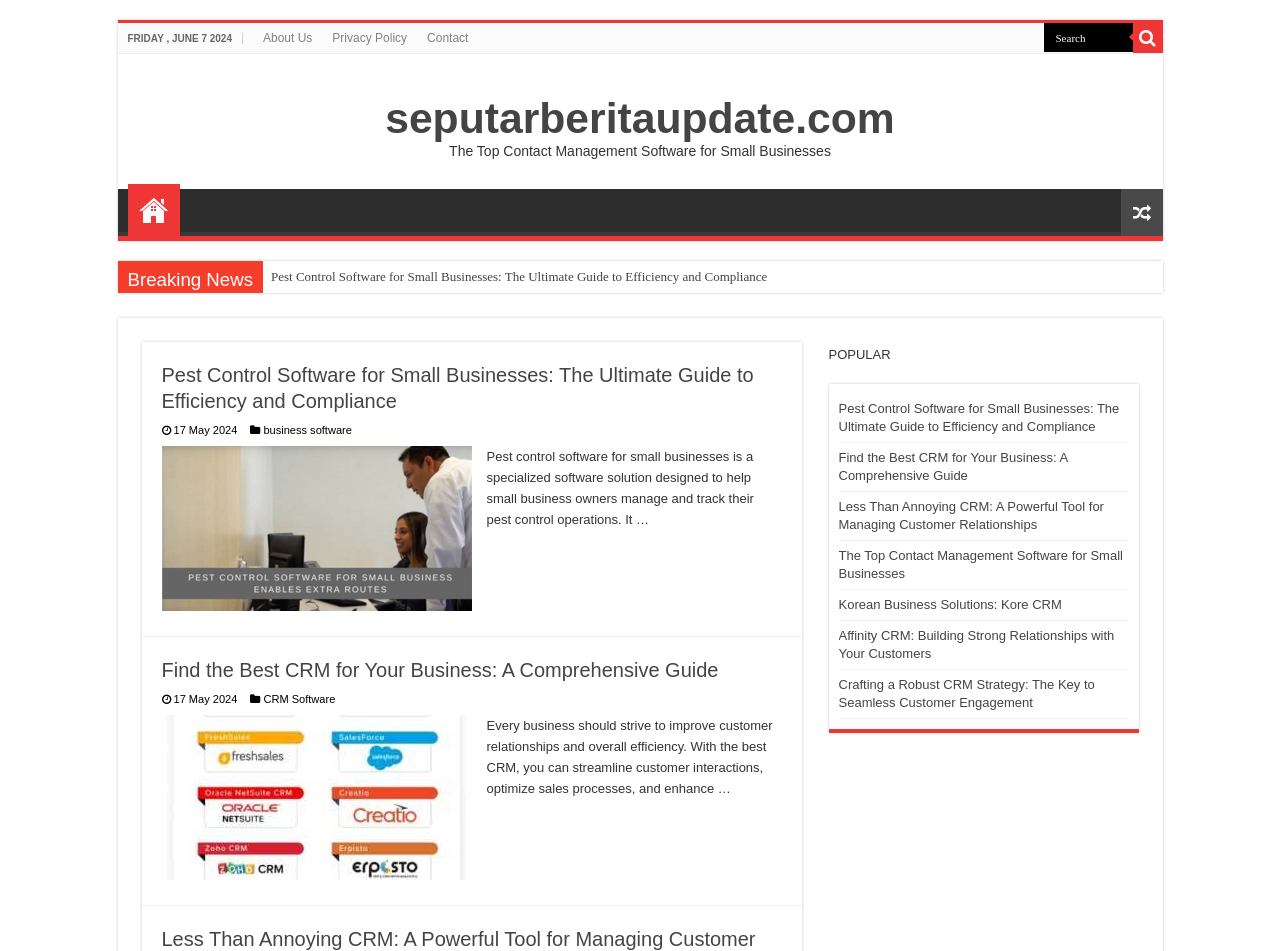Locate the coordinates of the bounding box for the clickable region that fulfills this instruction: "Find the Best CRM for Your Business".

[0.126, 0.691, 0.611, 0.718]